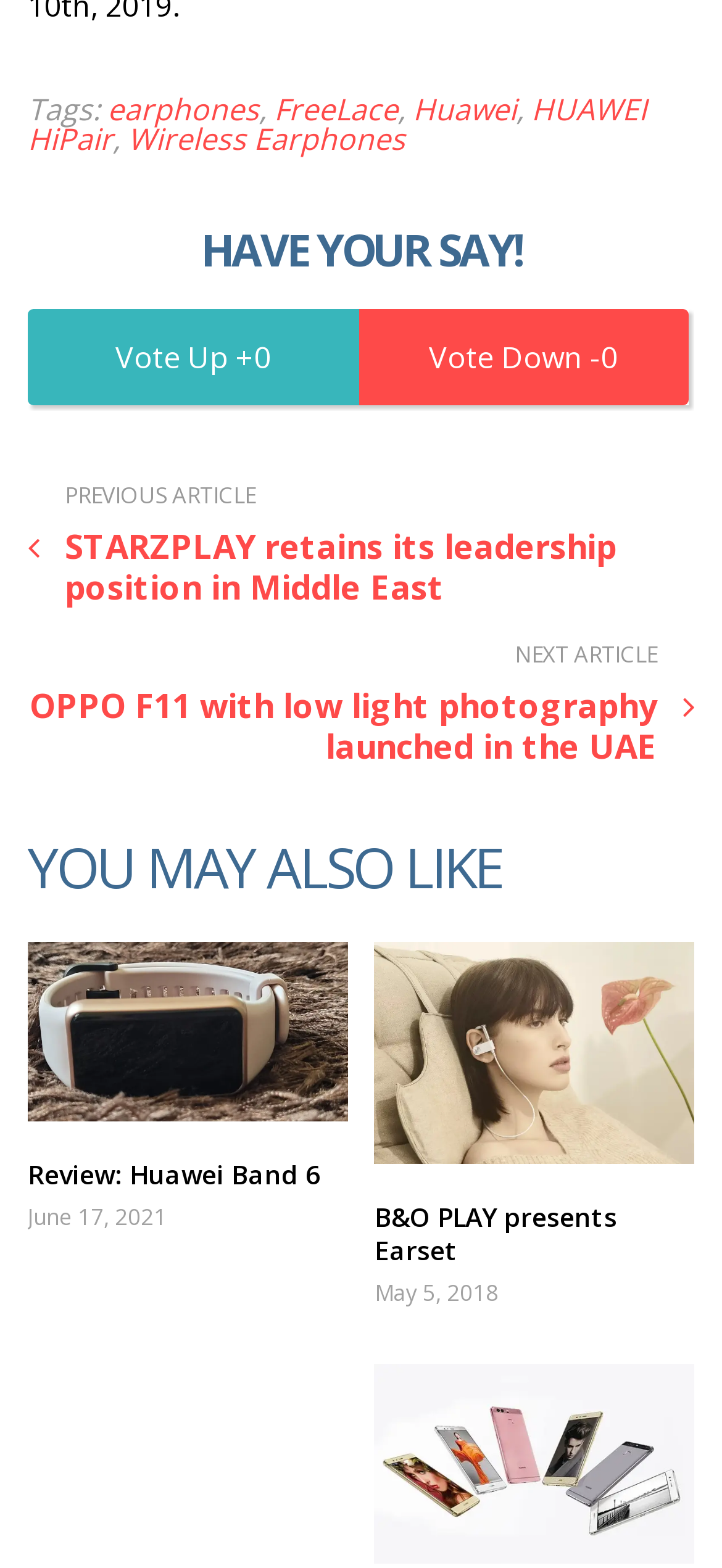Provide a brief response to the question below using a single word or phrase: 
What is the category of the article?

Technology